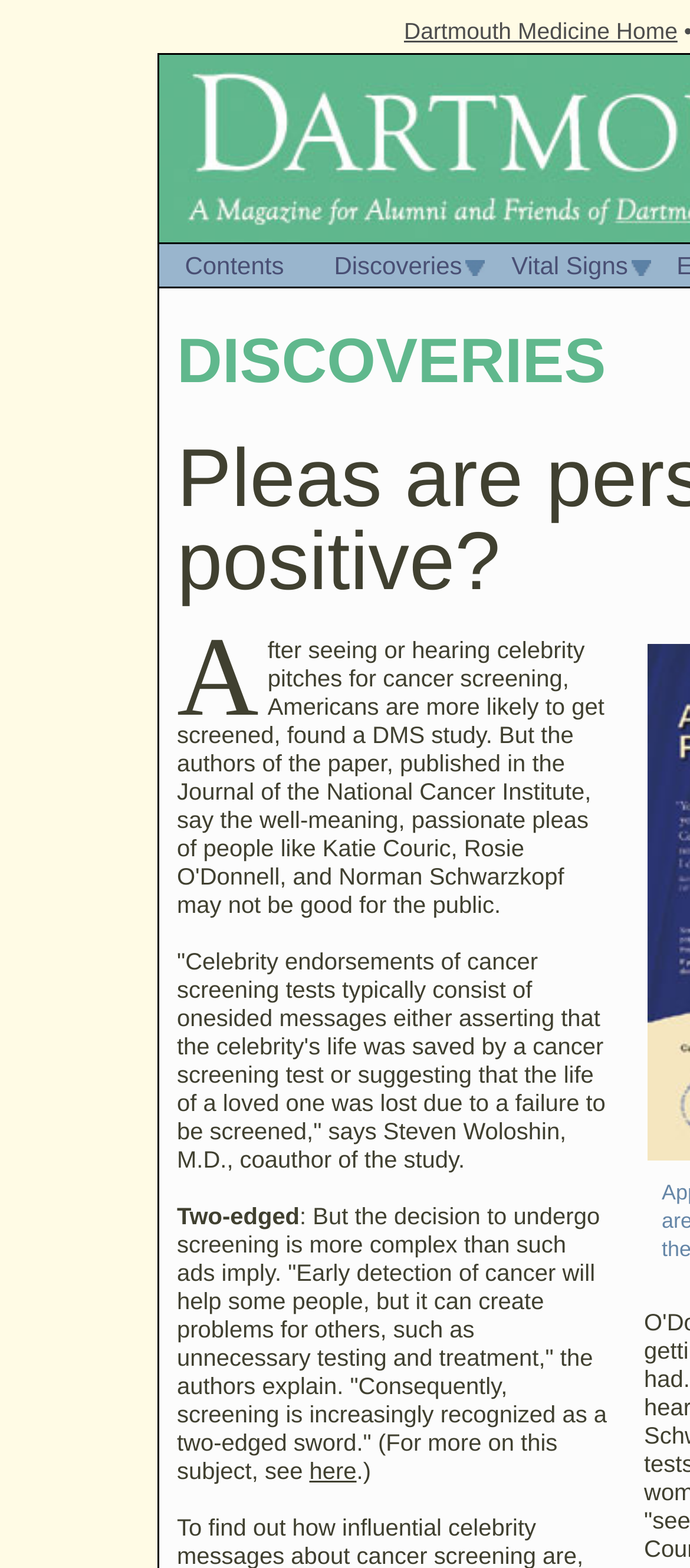What is the name of the magazine?
Use the screenshot to answer the question with a single word or phrase.

Dartmouth Medicine Magazine